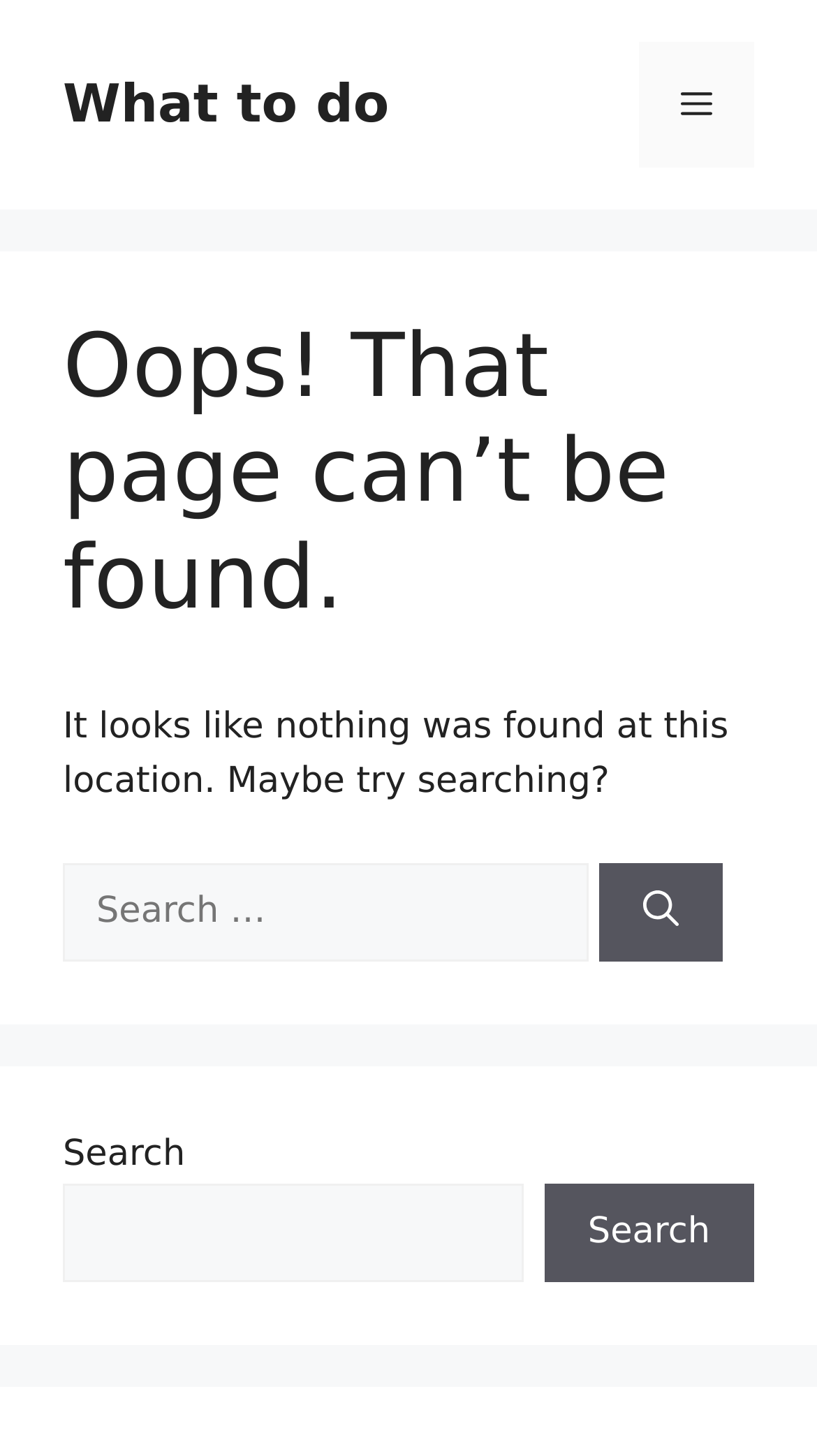Using the element description: "What to do", determine the bounding box coordinates for the specified UI element. The coordinates should be four float numbers between 0 and 1, [left, top, right, bottom].

[0.077, 0.05, 0.476, 0.092]